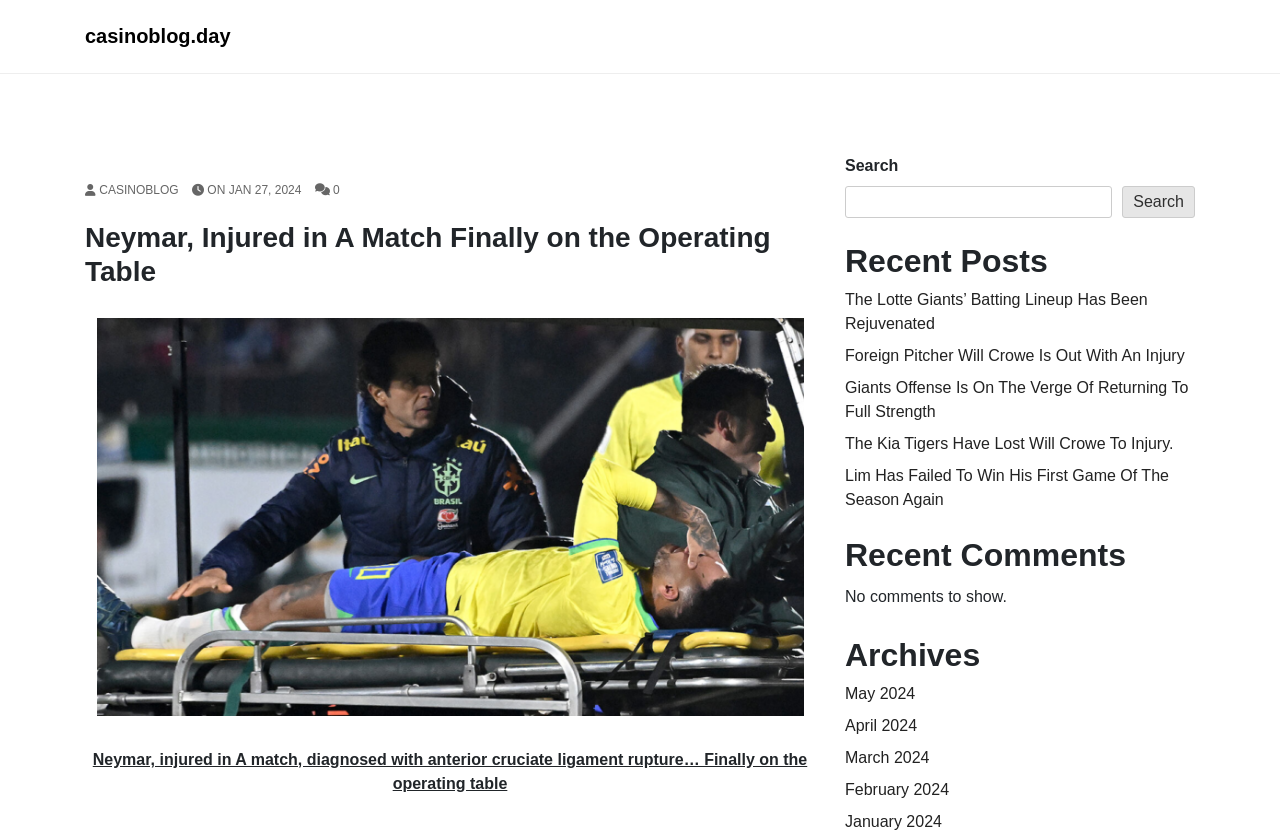Bounding box coordinates should be in the format (top-left x, top-left y, bottom-right x, bottom-right y) and all values should be floating point numbers between 0 and 1. Determine the bounding box coordinate for the UI element described as: Search

[0.877, 0.224, 0.934, 0.262]